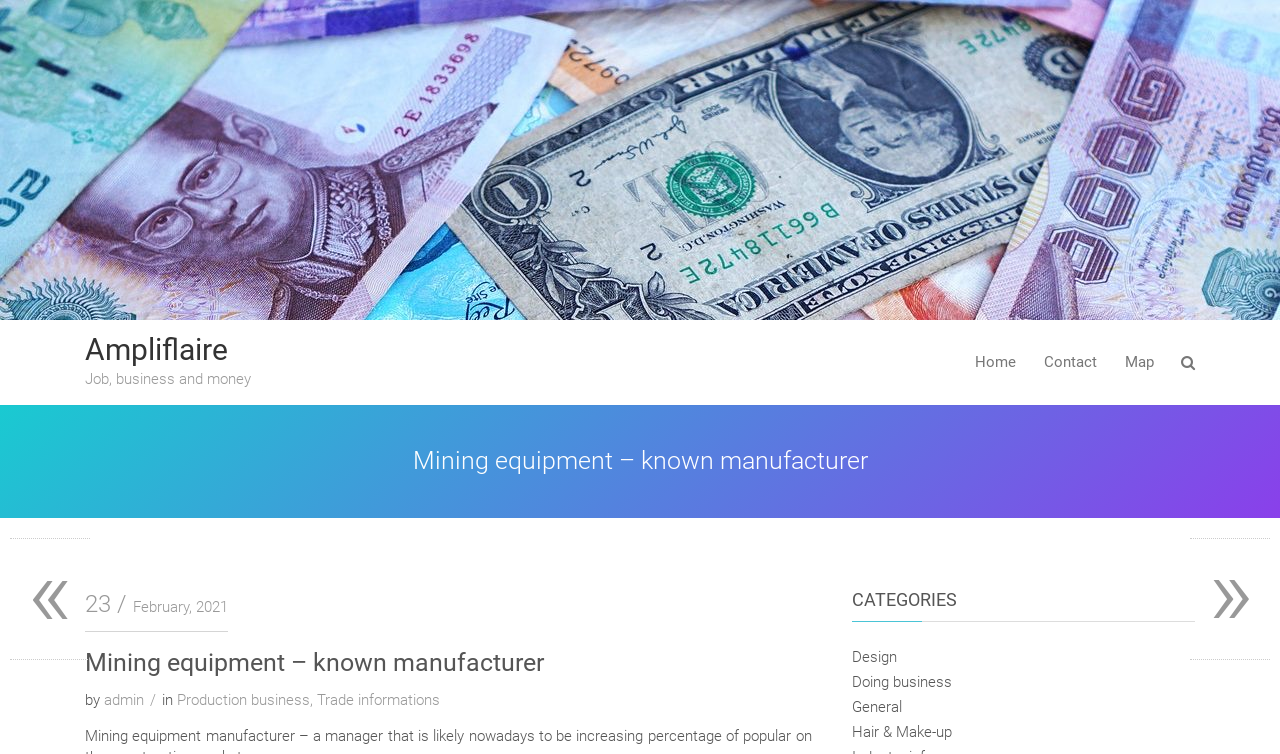Answer the following inquiry with a single word or phrase:
What is the name of the mining equipment manufacturer?

Ampliflaire